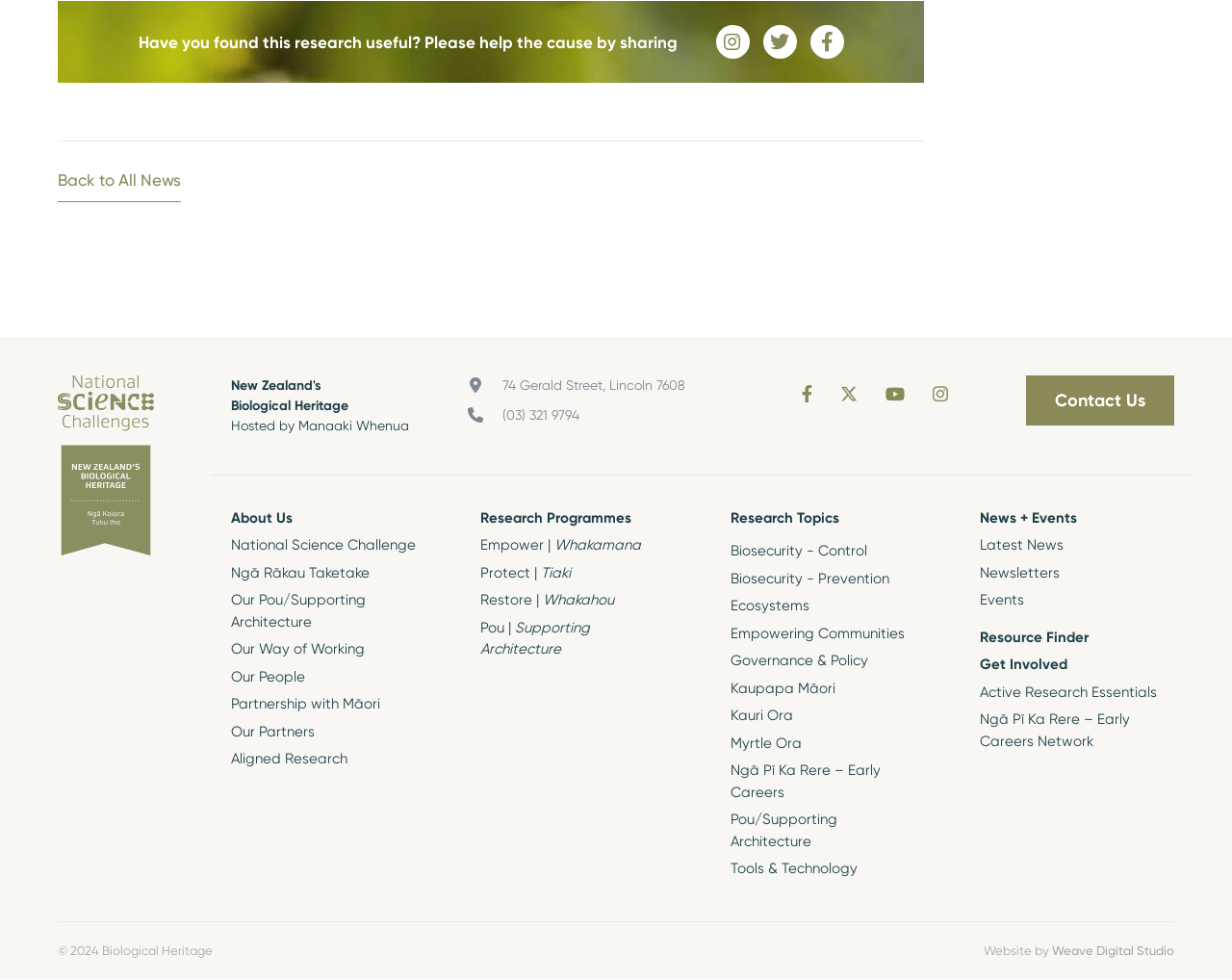Show me the bounding box coordinates of the clickable region to achieve the task as per the instruction: "Learn more about 'Empower | Whakamana'".

[0.39, 0.543, 0.54, 0.571]